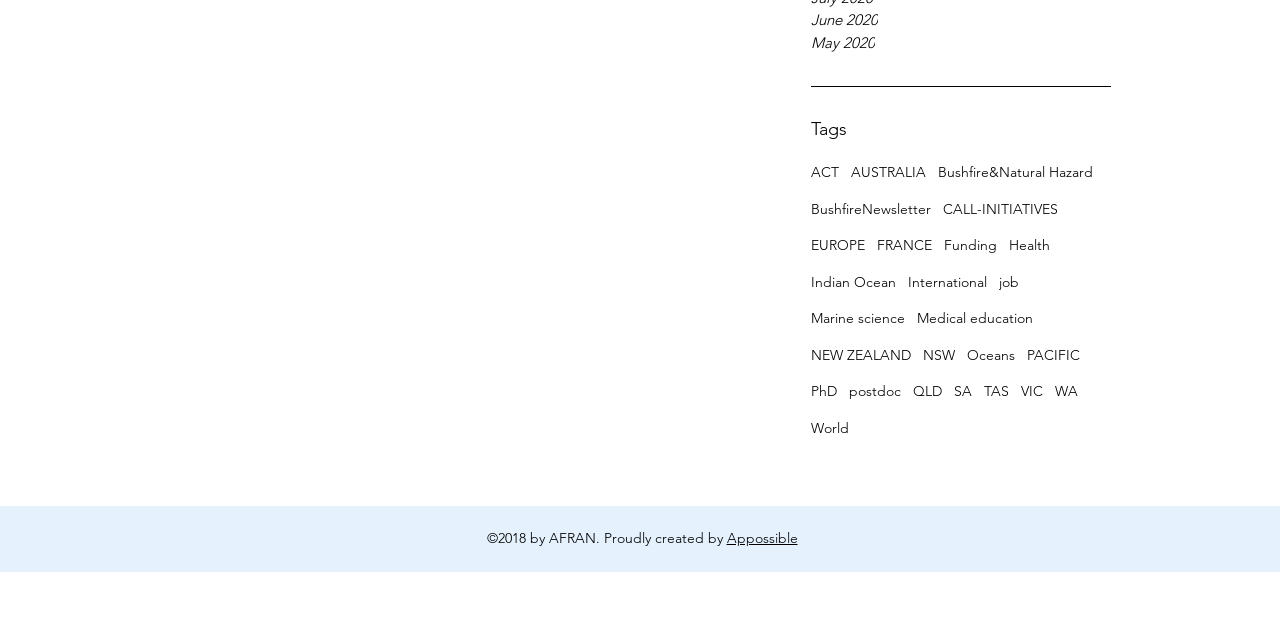How many tags are listed?
Using the information from the image, answer the question thoroughly.

To find the number of tags listed, I counted the number of links under the 'tags' navigation element. There are 29 links, which correspond to 29 tags.